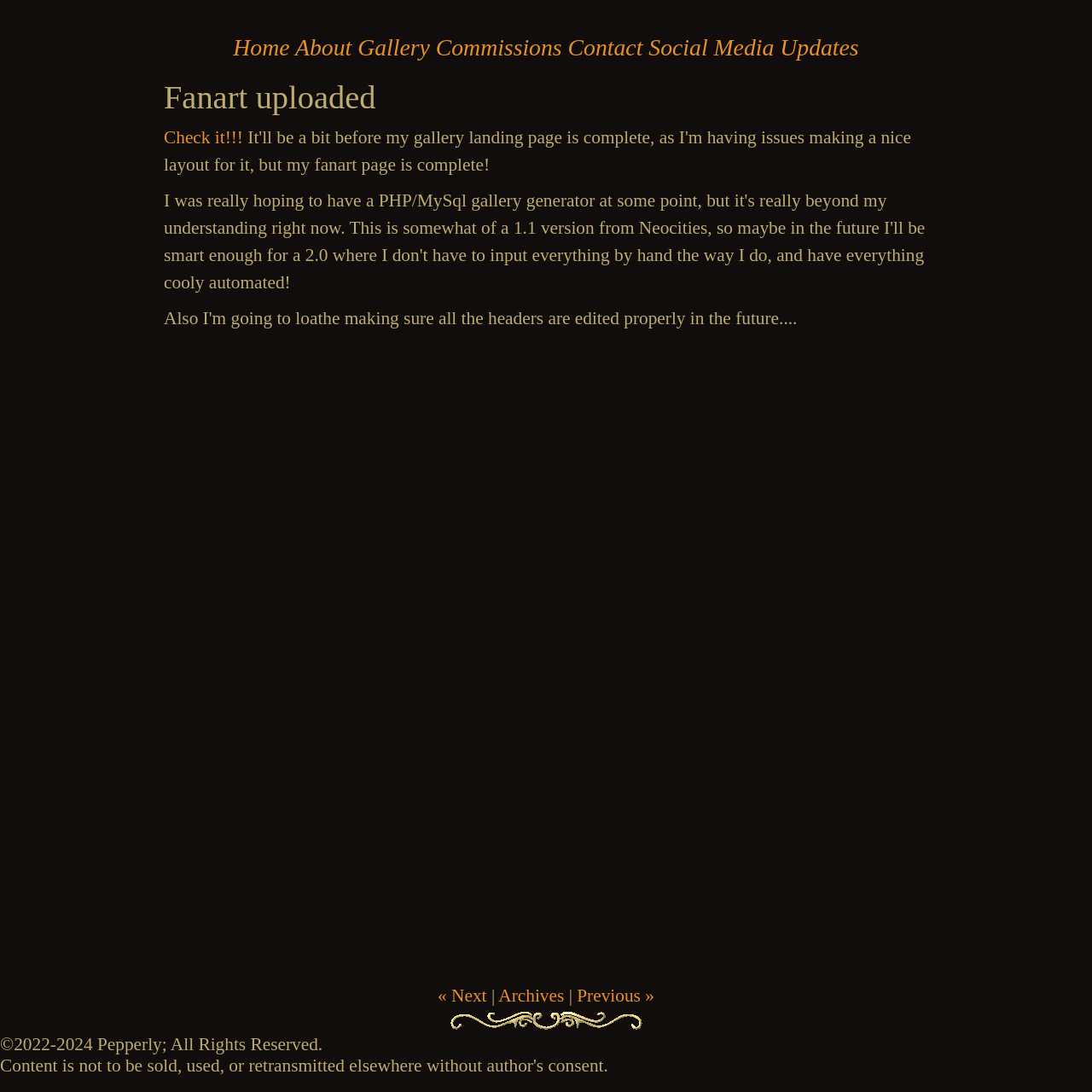Answer the question using only one word or a concise phrase: How many navigation links are at the top of the page?

6